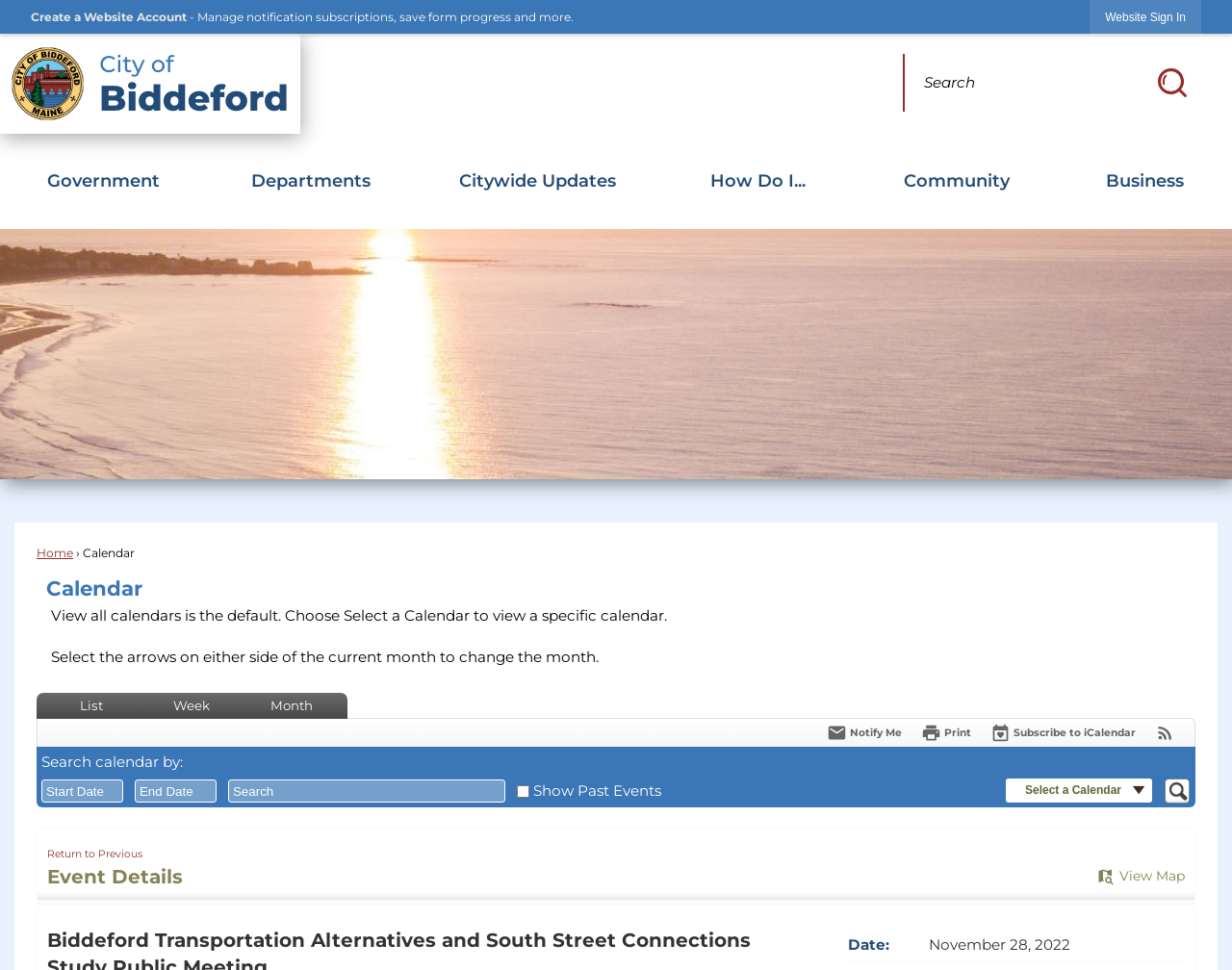Answer the following in one word or a short phrase: 
How many menu items are under 'Government'?

Not specified